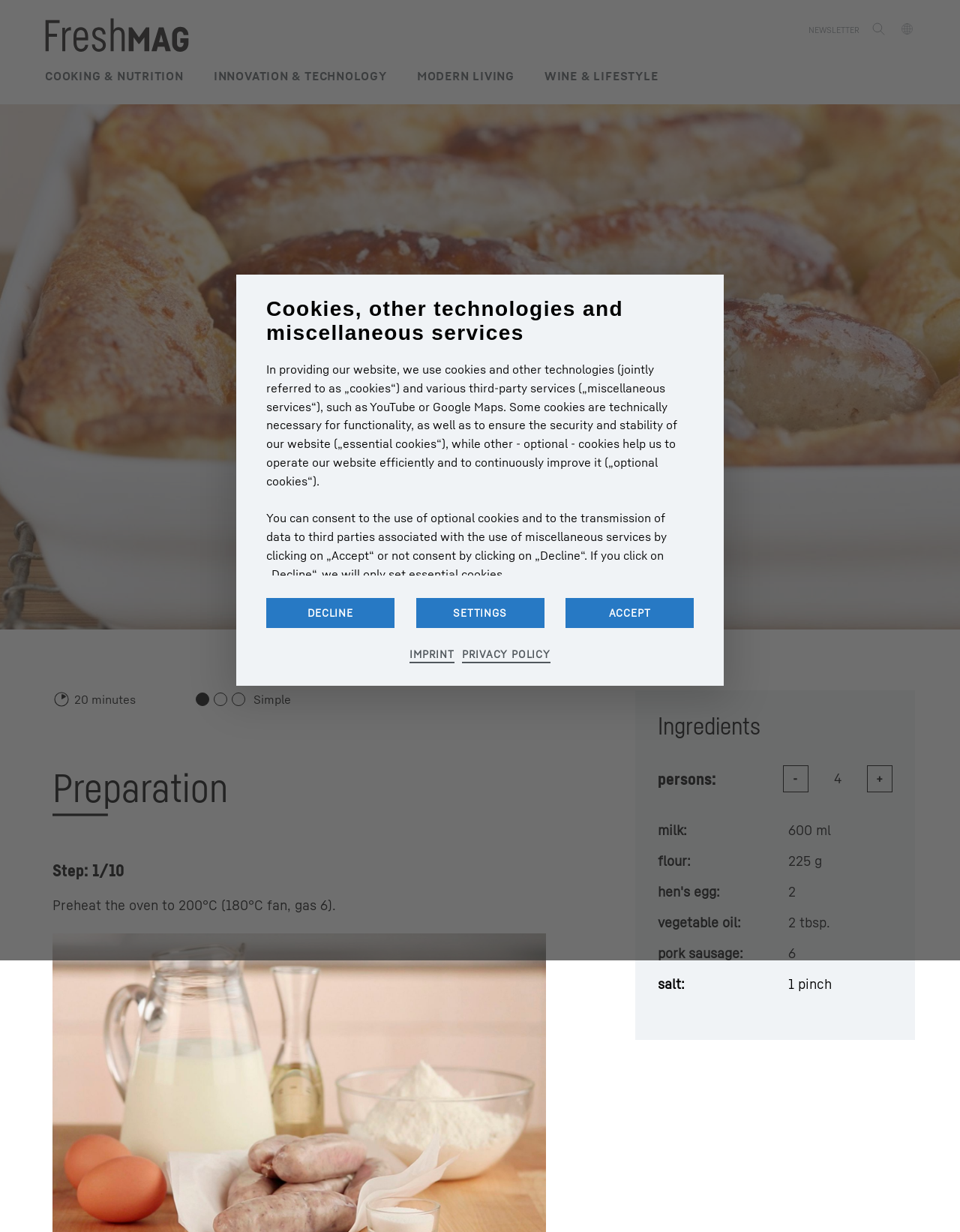Refer to the image and provide an in-depth answer to the question: 
What is the name of the dish?

The name of the dish is mentioned in the title of the webpage, which is 'Toad in the hole'.